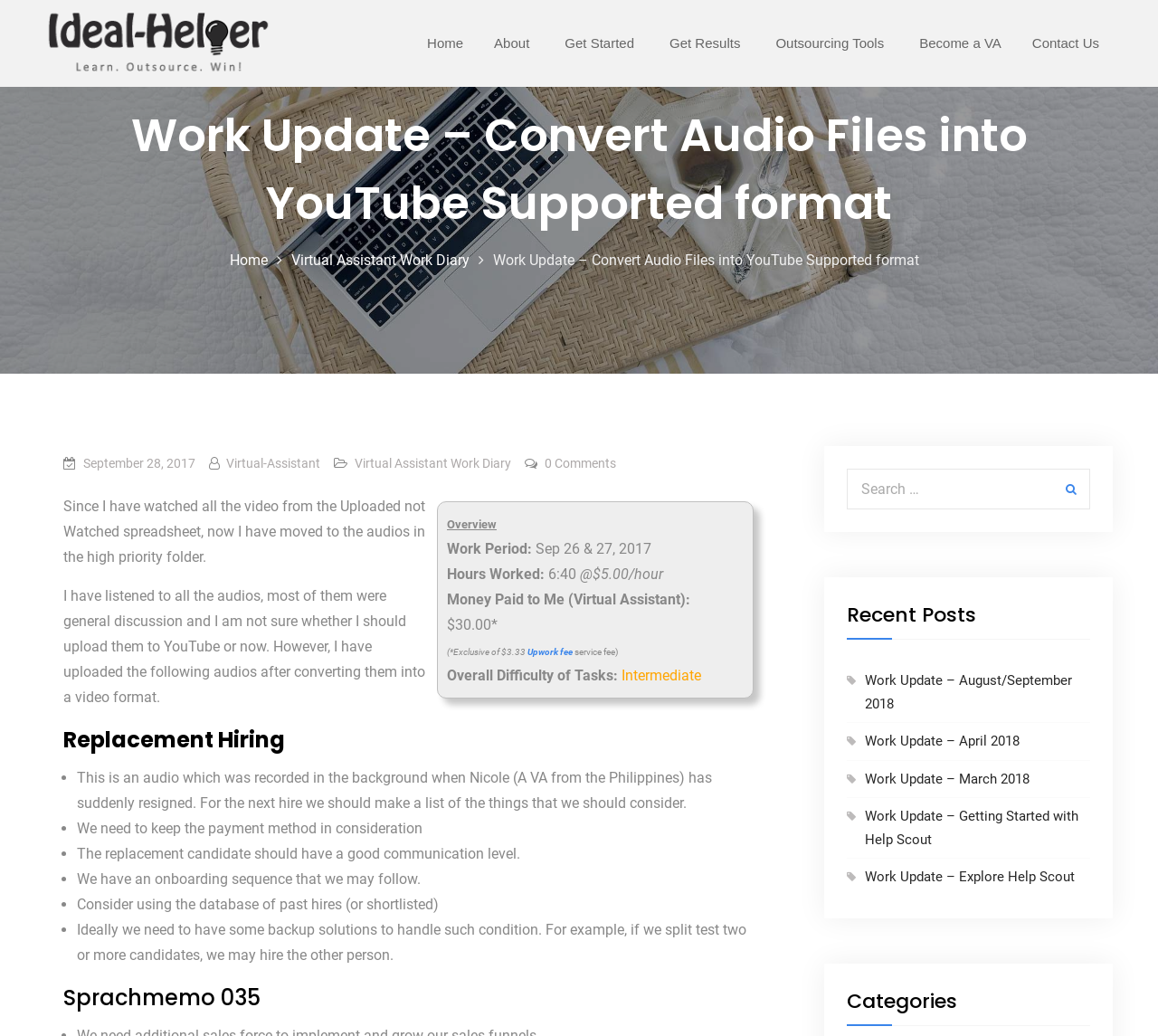How many hours were worked during the period?
Using the image as a reference, answer the question in detail.

The hours worked are mentioned in the 'Overview' section of the webpage, which states 'Hours Worked: 6:40'.